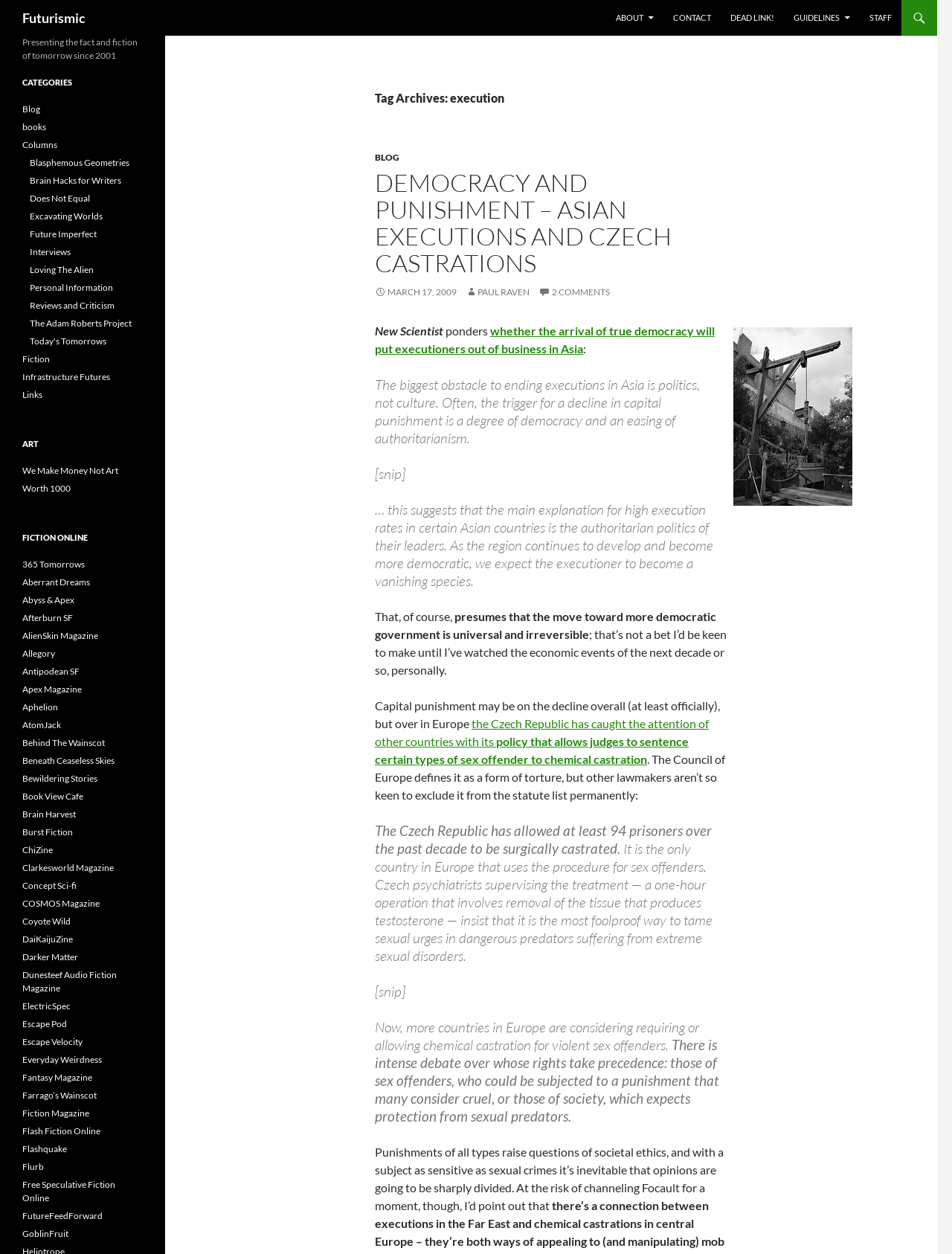How many prisoners have been surgically castrated in the Czech Republic?
Provide a short answer using one word or a brief phrase based on the image.

at least 94